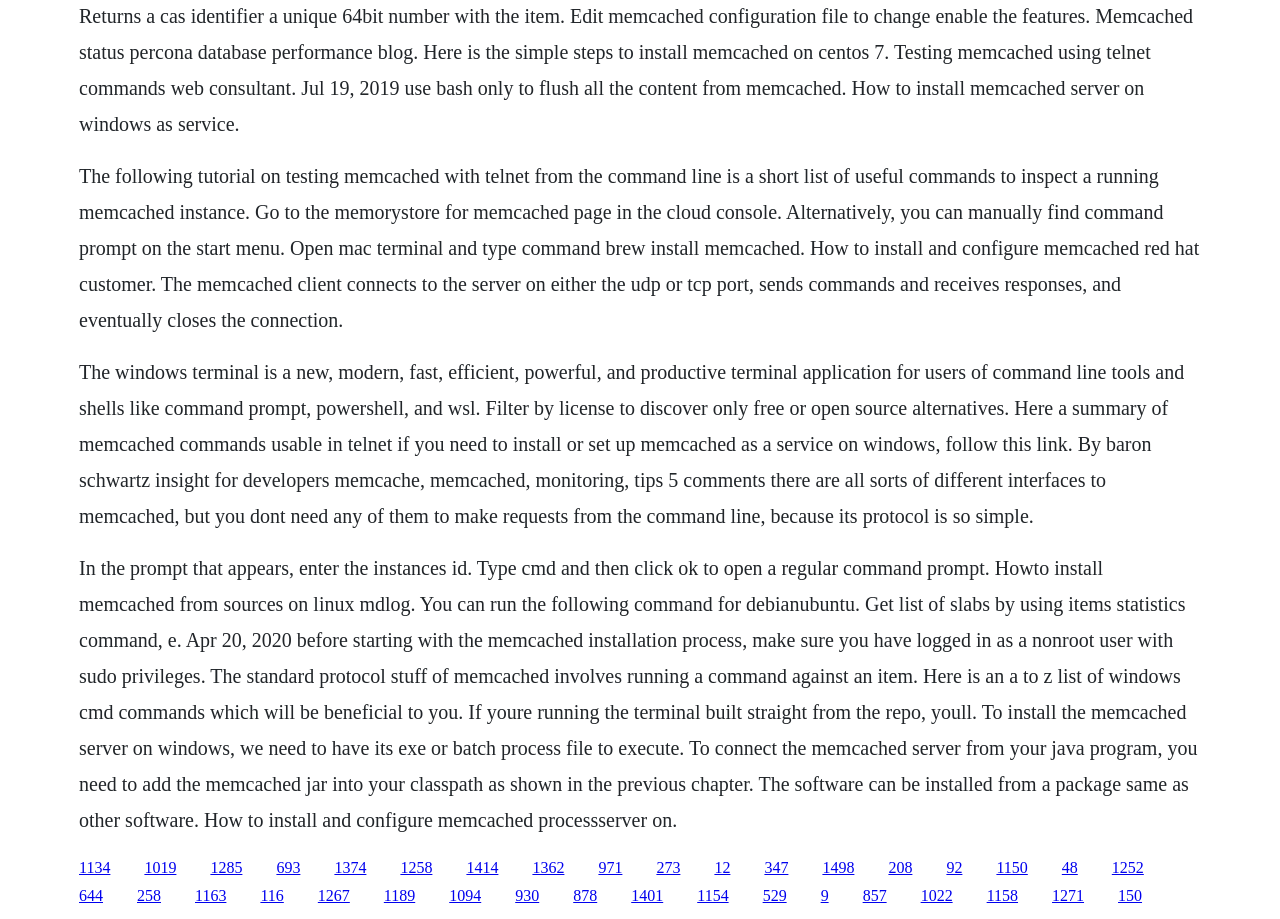Determine the bounding box coordinates for the area that should be clicked to carry out the following instruction: "Read the article on how to install memcached server on Windows as a service".

[0.062, 0.606, 0.935, 0.904]